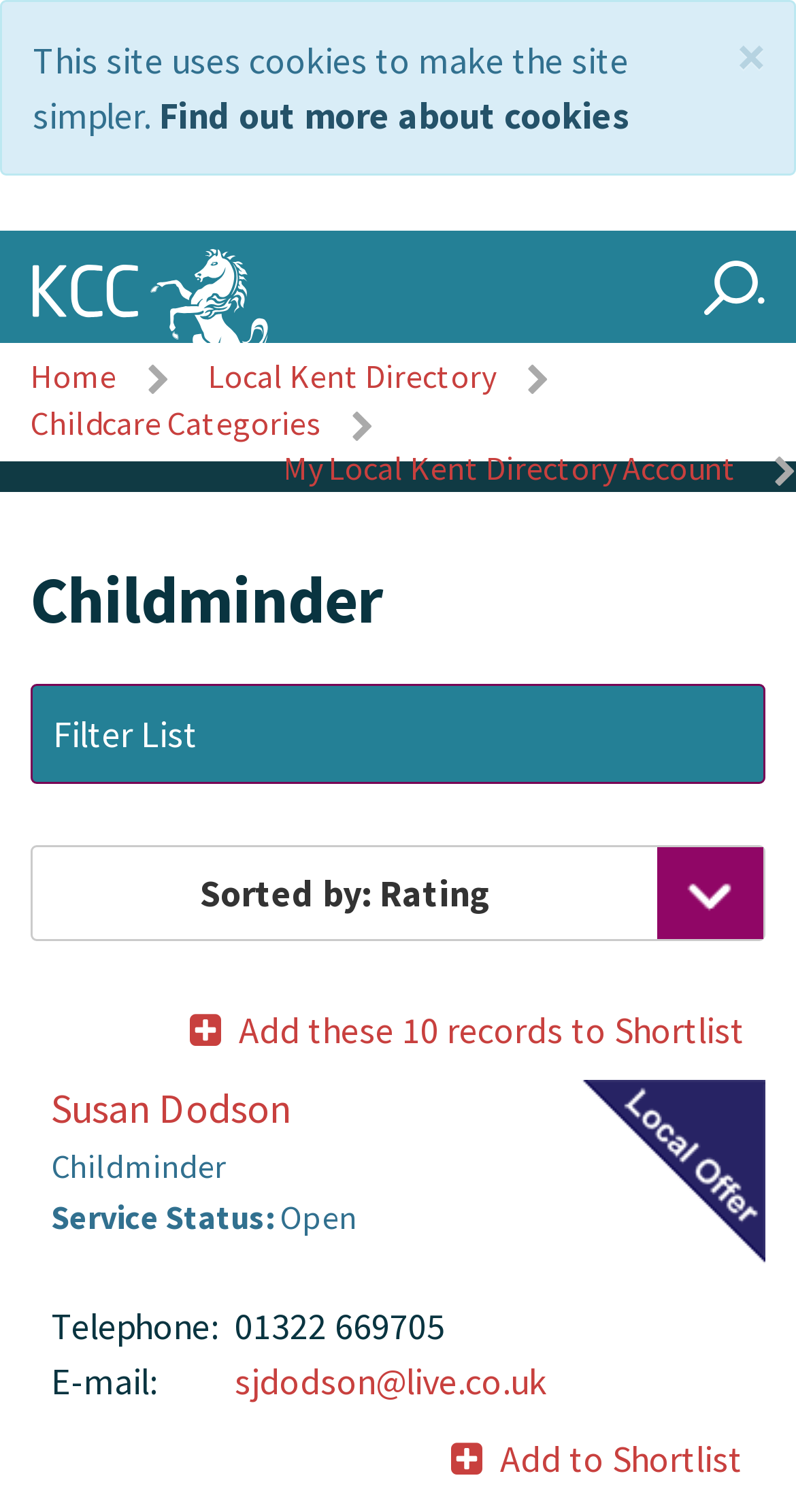Produce an elaborate caption capturing the essence of the webpage.

This webpage is a search results page for childminders in the Local Kent Directory. At the top right corner, there is a "Close" button. Below it, there is a notification about the site using cookies, with a link to "Find out more about cookies". 

On the top left, there are links to "Kent County Council" and "Home", followed by a link to "Local Kent Directory" and then "Childcare Categories". Further to the right, there is a link to "My Local Kent Directory Account" and an "Open search box" button.

The main content of the page is headed by "Childminder", with a "Filter List" button below it. The search results are sorted by rating, and there is an option to add the top 10 records to a shortlist.

The first search result is for "Susan Dodson", with a link to her profile and a description of her services. Below her name, there is a list of details, including her service status, telephone number, and email address. 

At the bottom of the page, there is a "Add to Shortlist" button.